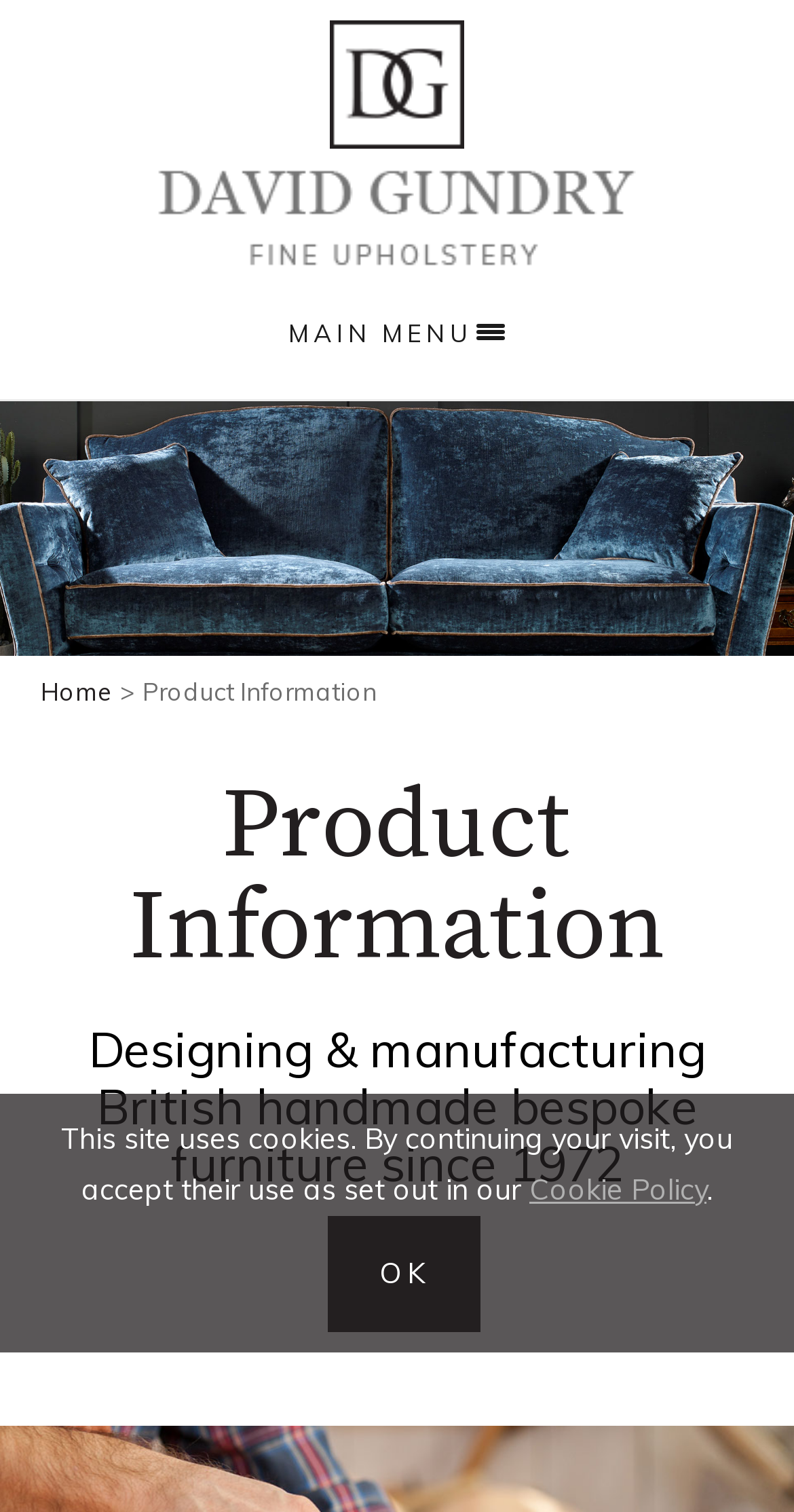Respond concisely with one word or phrase to the following query:
Is there a policy page on the website?

Yes